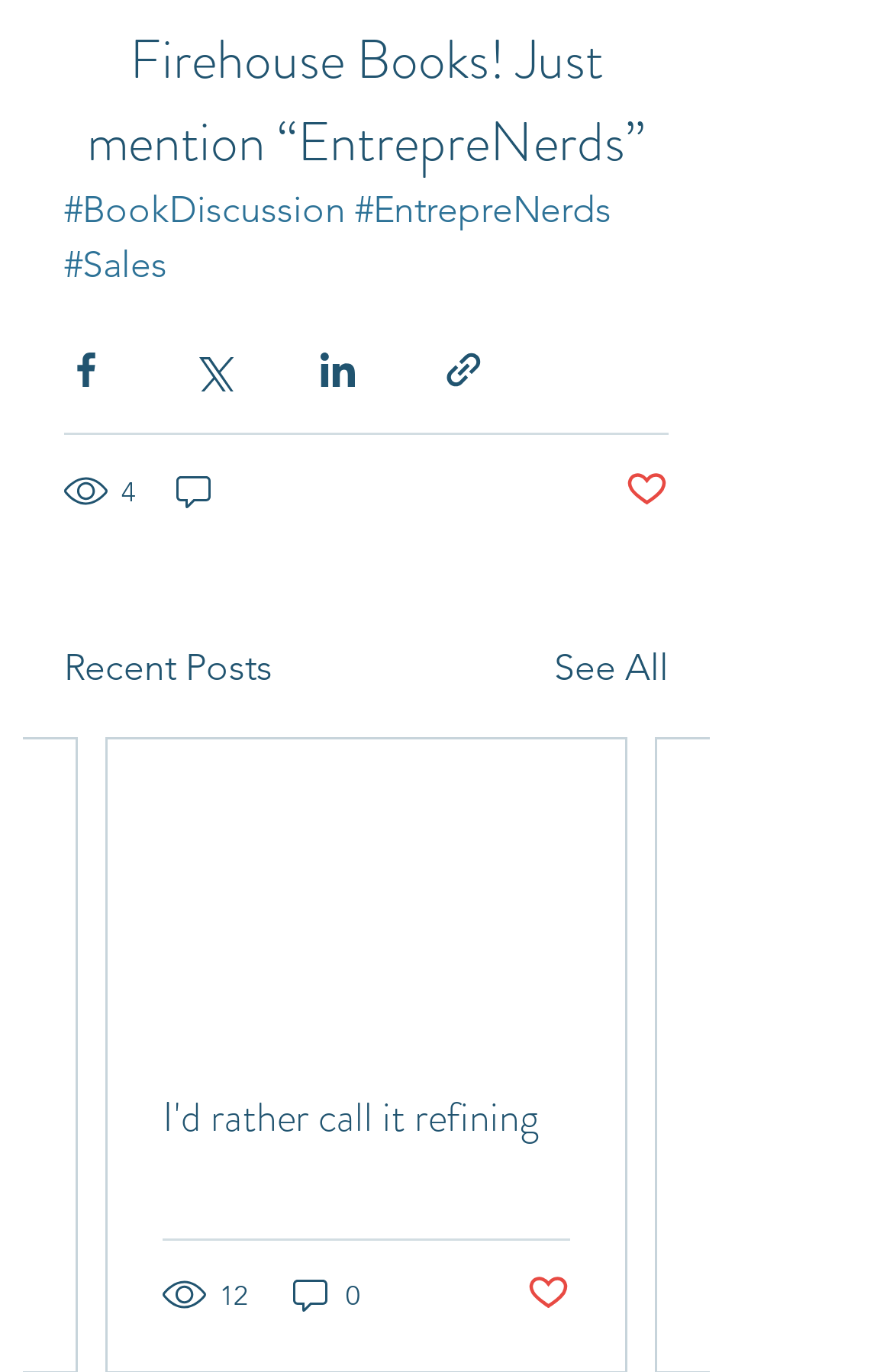How many comments are there for the first post?
Look at the screenshot and respond with one word or a short phrase.

0